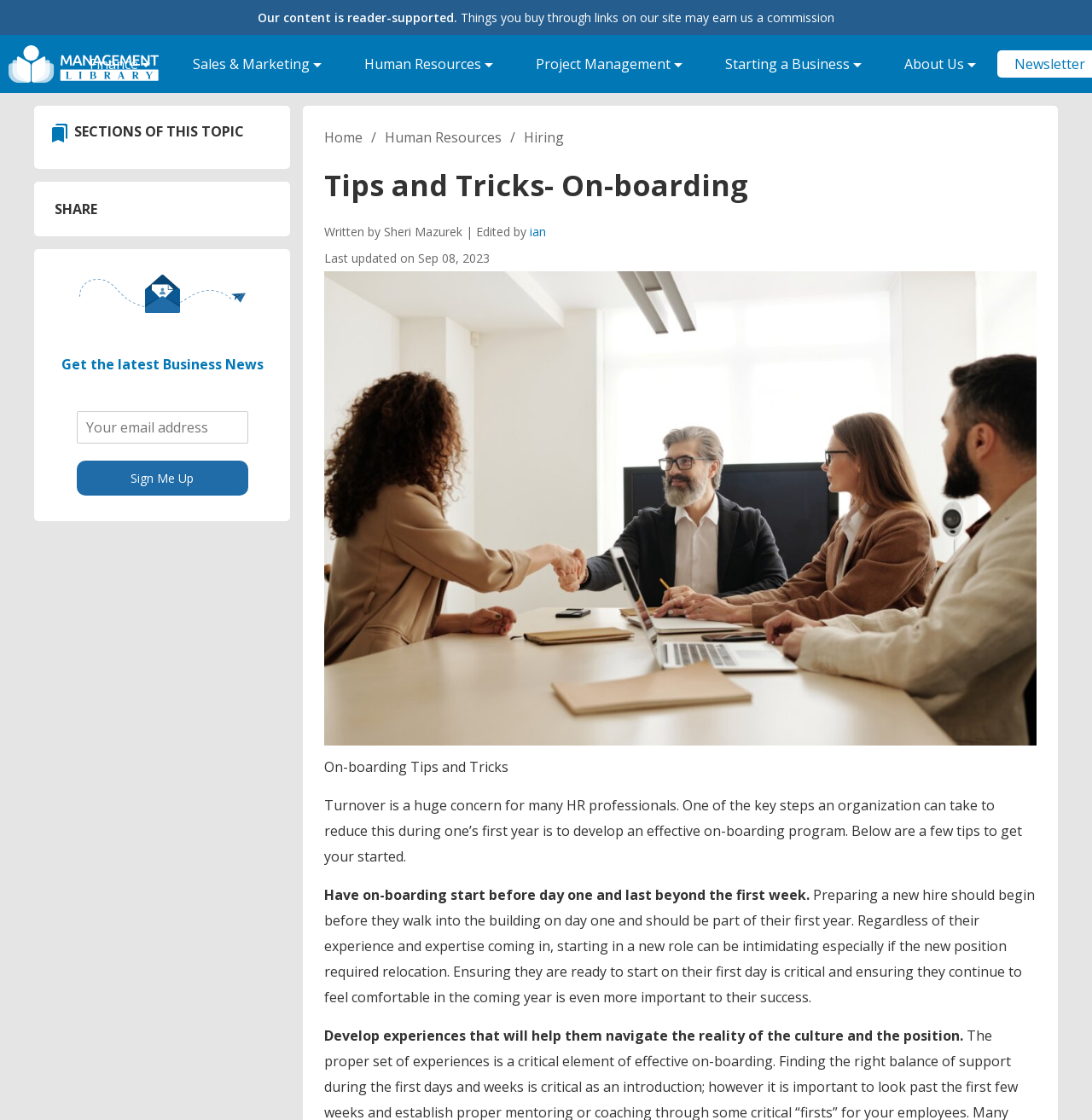Based on the element description Human Resources, identify the bounding box of the UI element in the given webpage screenshot. The coordinates should be in the format (top-left x, top-left y, bottom-right x, bottom-right y) and must be between 0 and 1.

[0.352, 0.114, 0.459, 0.132]